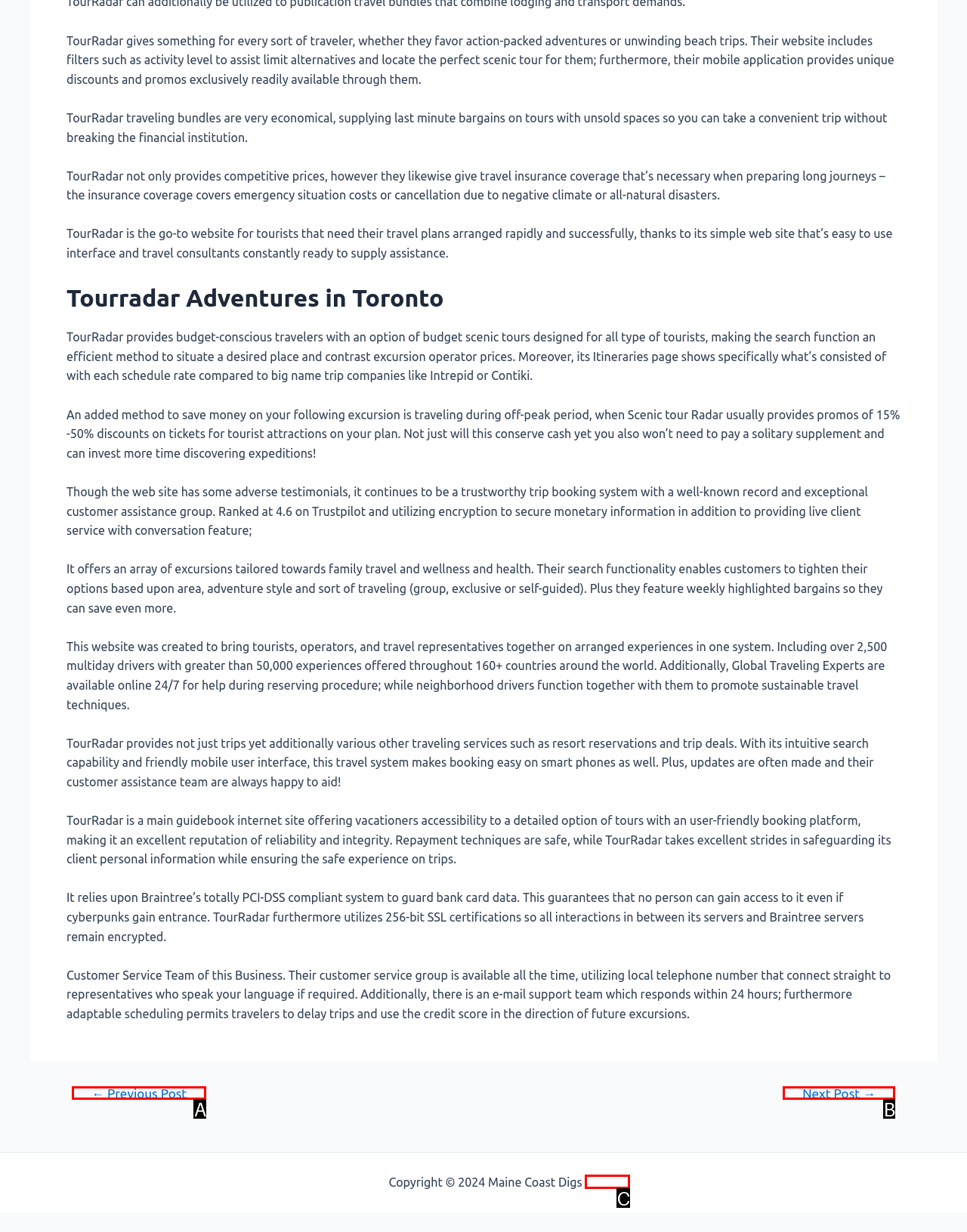Select the letter that corresponds to the description: Sitemap. Provide your answer using the option's letter.

C